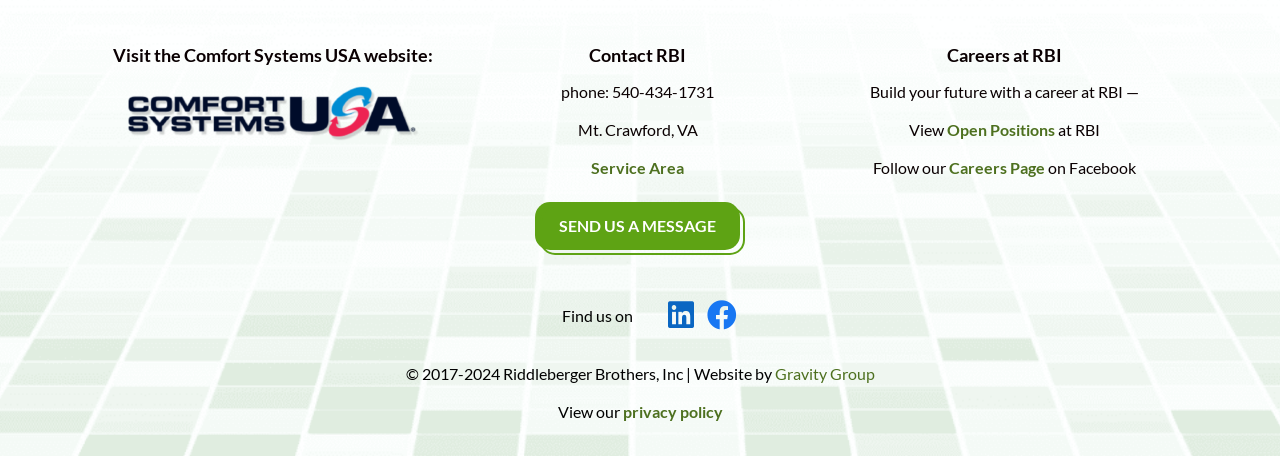From the given element description: "Facebook", find the bounding box for the UI element. Provide the coordinates as four float numbers between 0 and 1, in the order [left, top, right, bottom].

None